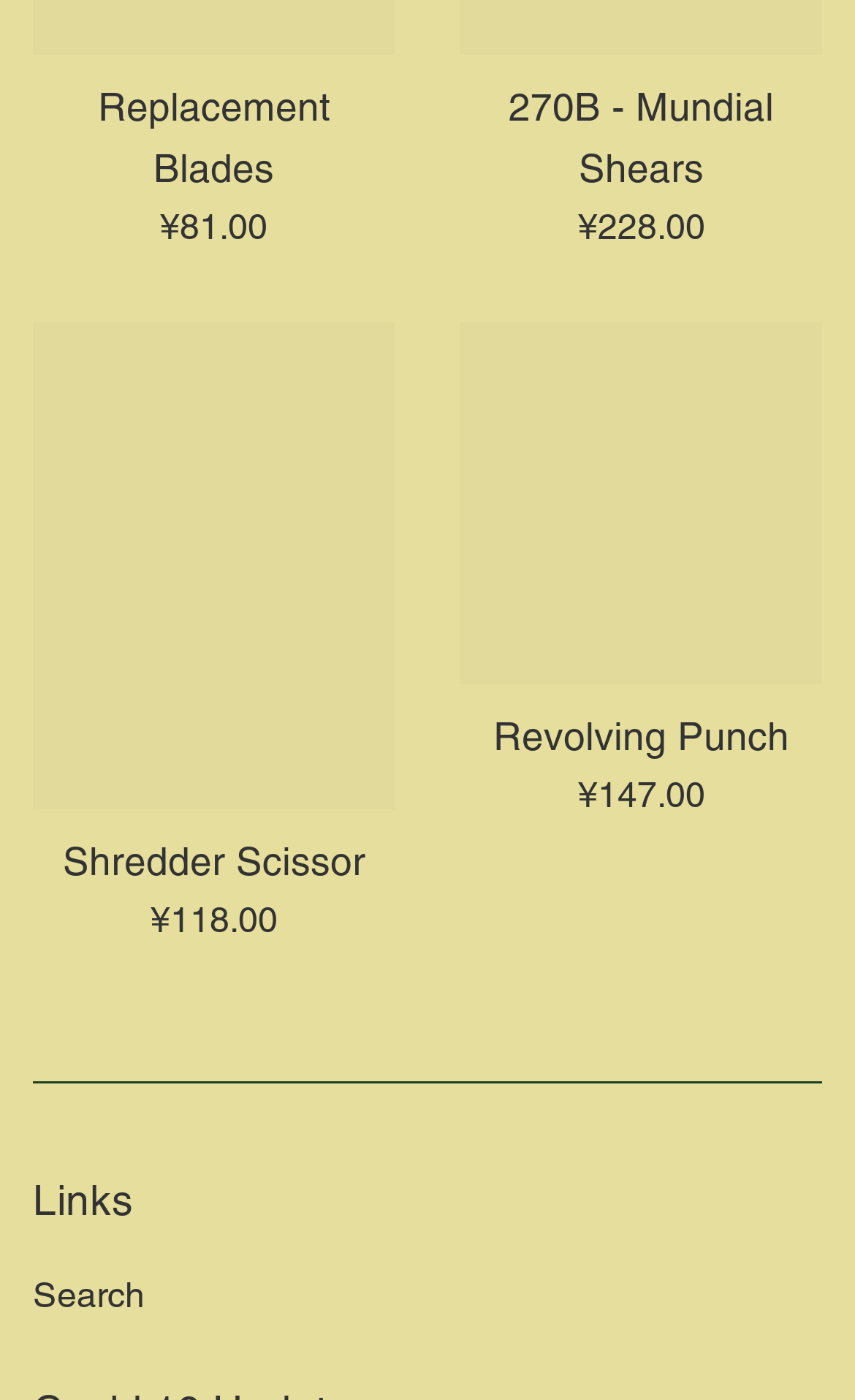What is the function of the 'Search' link?
Please provide a single word or phrase as your answer based on the screenshot.

To search for products